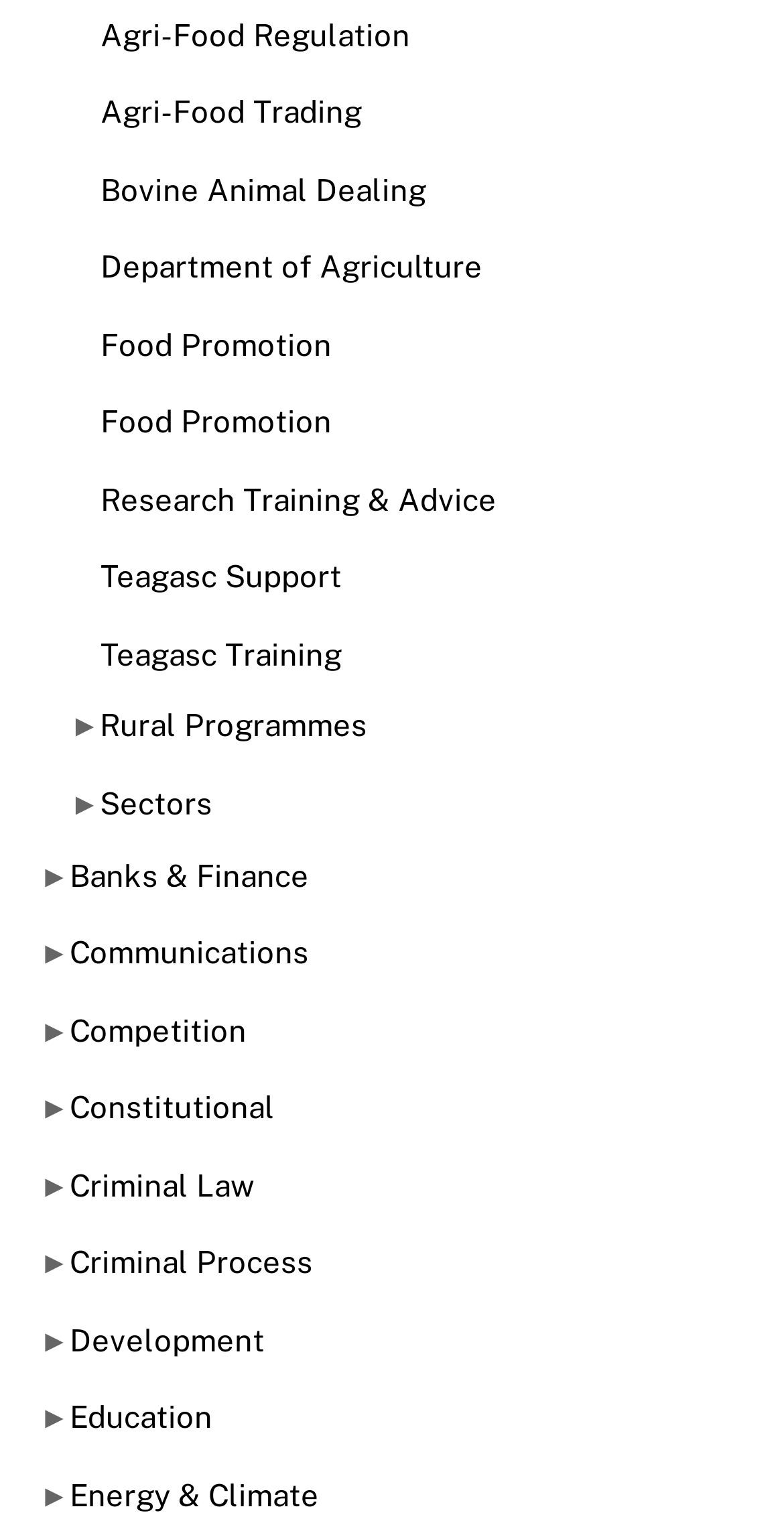Provide a short answer to the following question with just one word or phrase: How many links are there on the webpage?

21